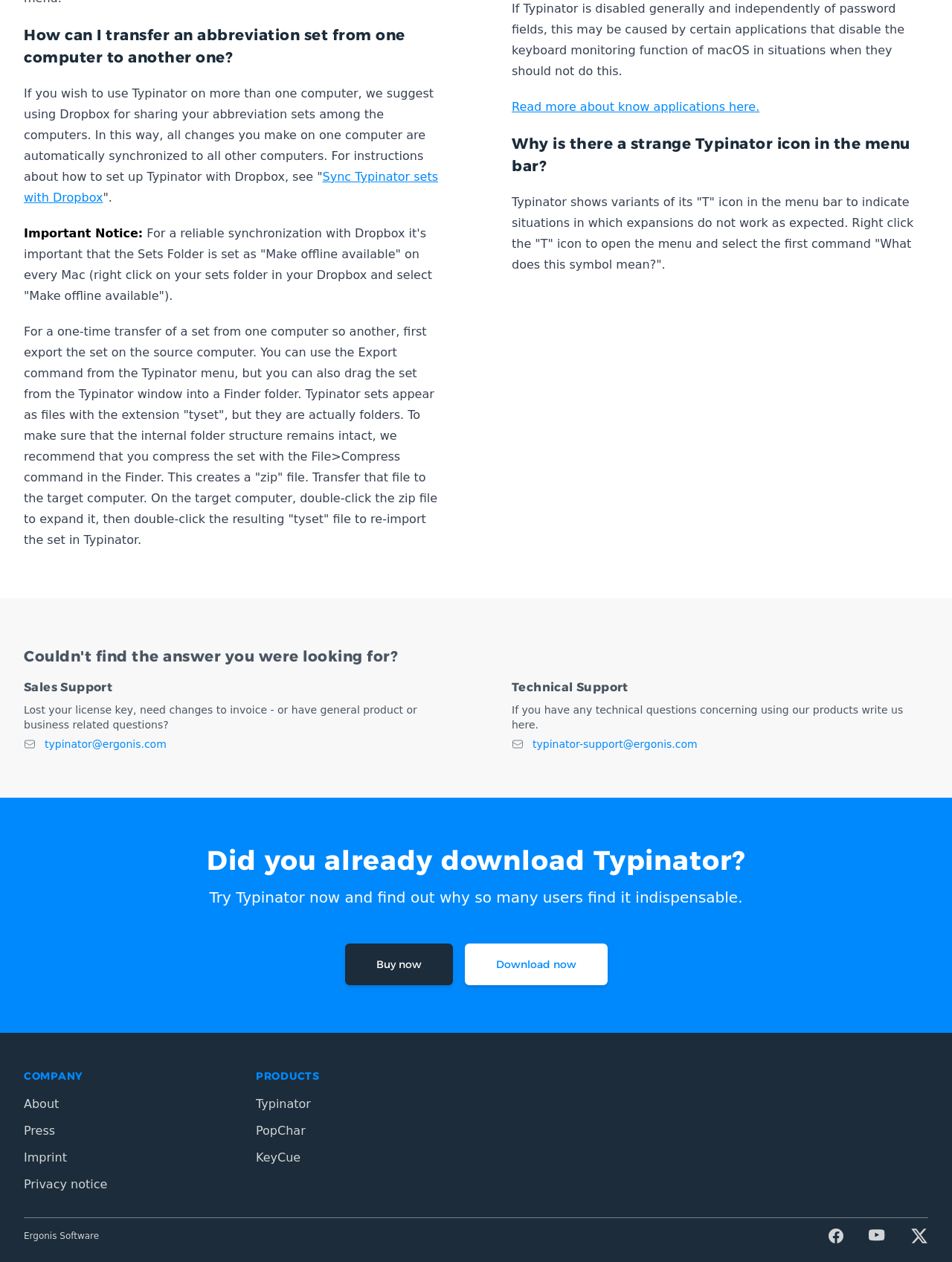What is the recommended way to share abbreviation sets among computers?
Can you provide a detailed and comprehensive answer to the question?

According to the webpage, if you wish to use Typinator on more than one computer, it is suggested to use Dropbox for sharing your abbreviation sets among the computers. This way, all changes you make on one computer are automatically synchronized to all other computers.